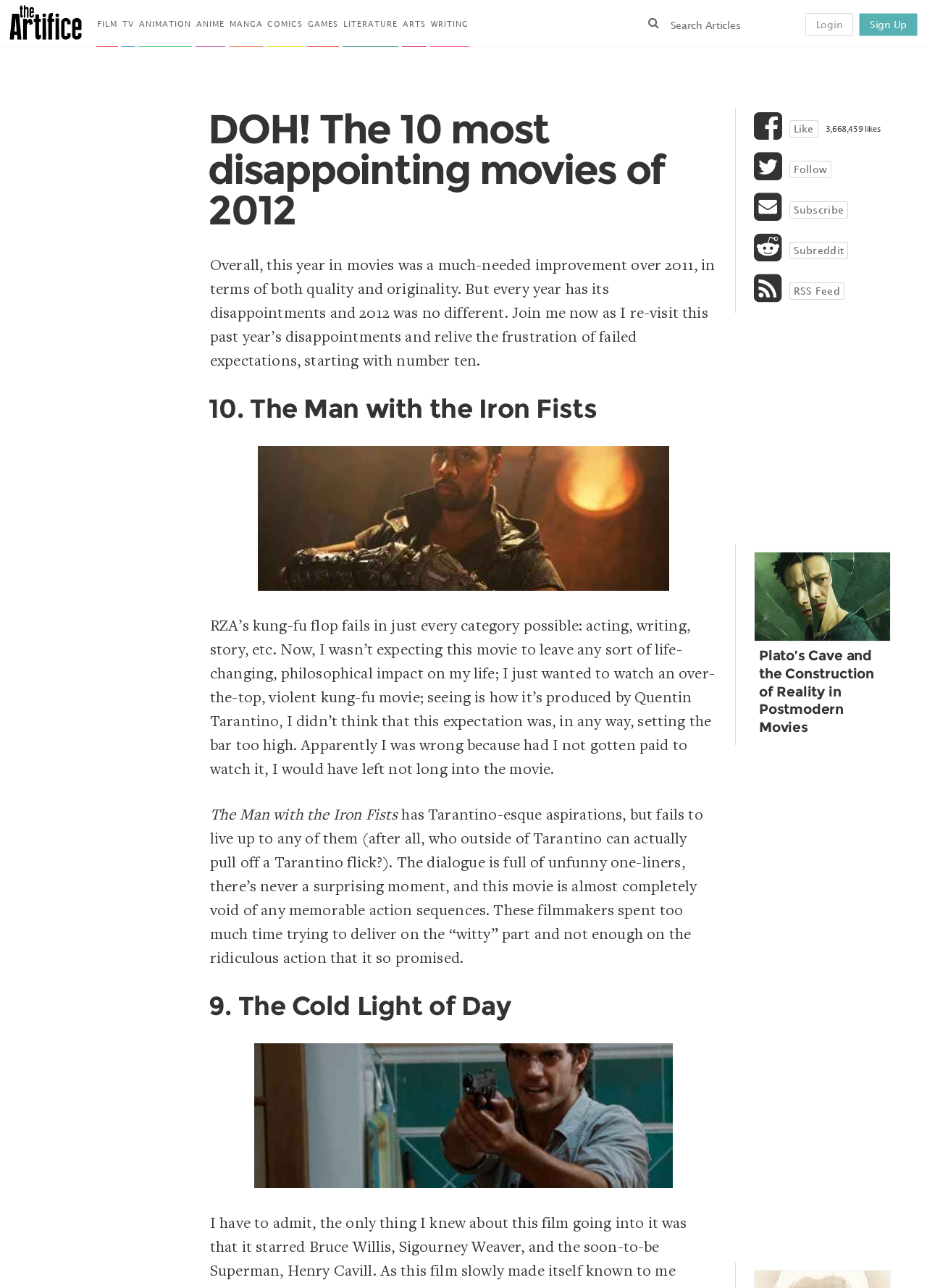Determine the primary headline of the webpage.

DOH! The 10 most disappointing movies of 2012